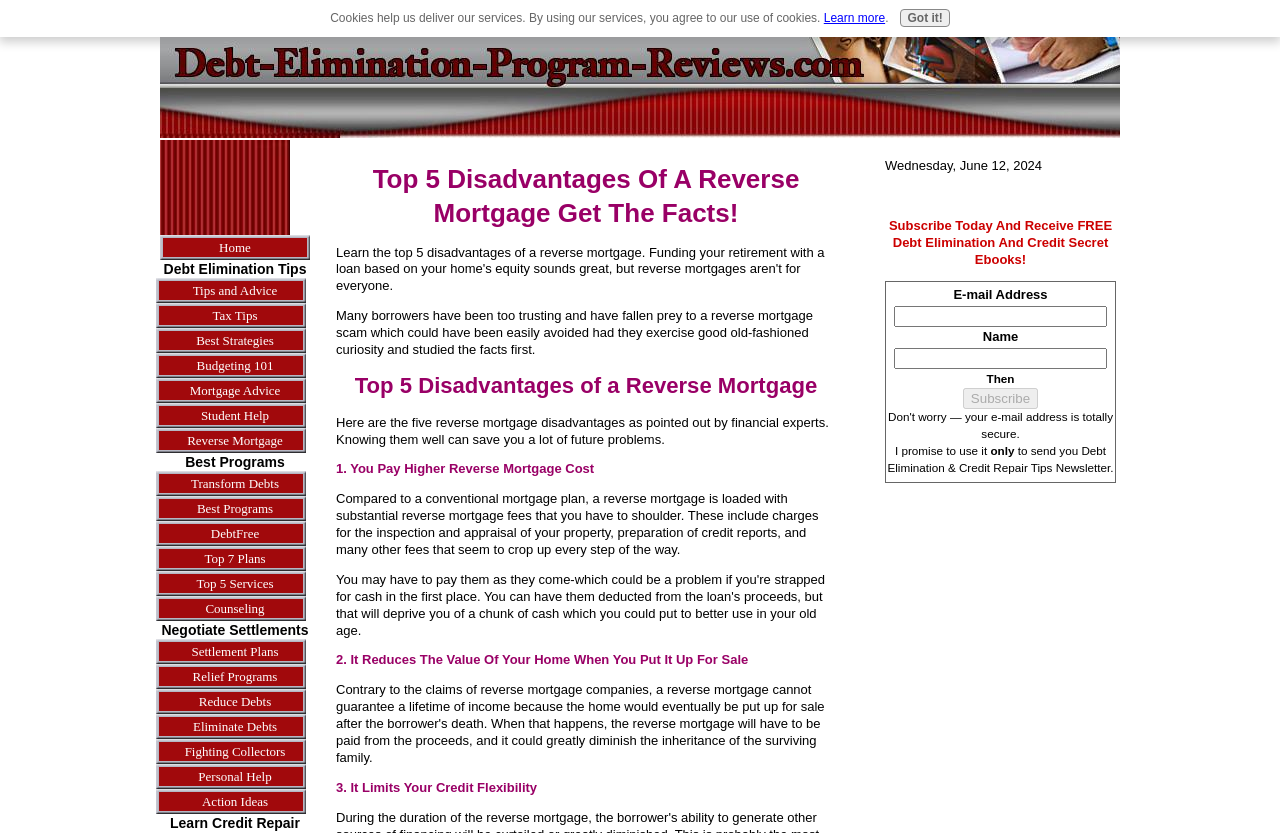Locate the bounding box of the UI element described in the following text: "Eliminate Debts".

[0.122, 0.858, 0.245, 0.888]